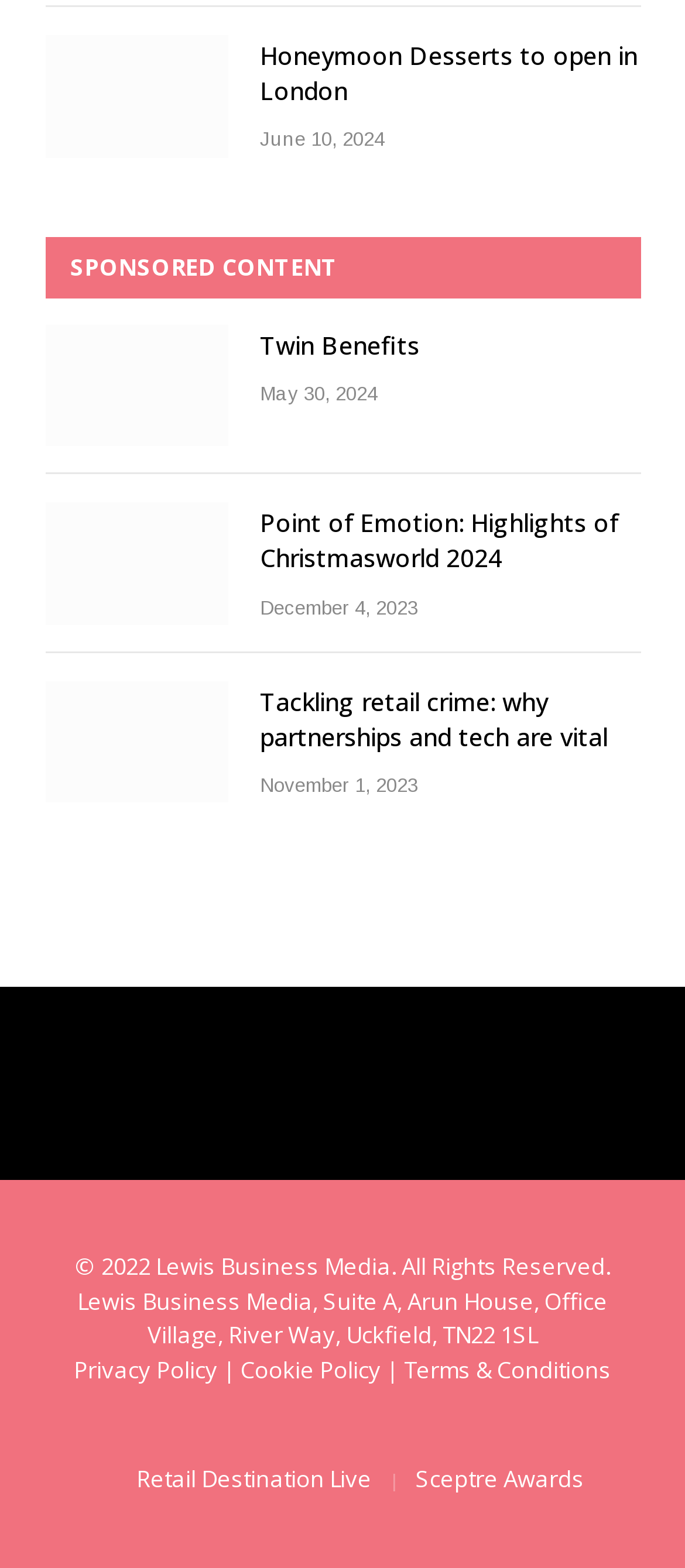What is the address of Lewis Business Media?
Using the image, answer in one word or phrase.

Suite A, Arun House, Office Village, River Way, Uckfield, TN22 1SL